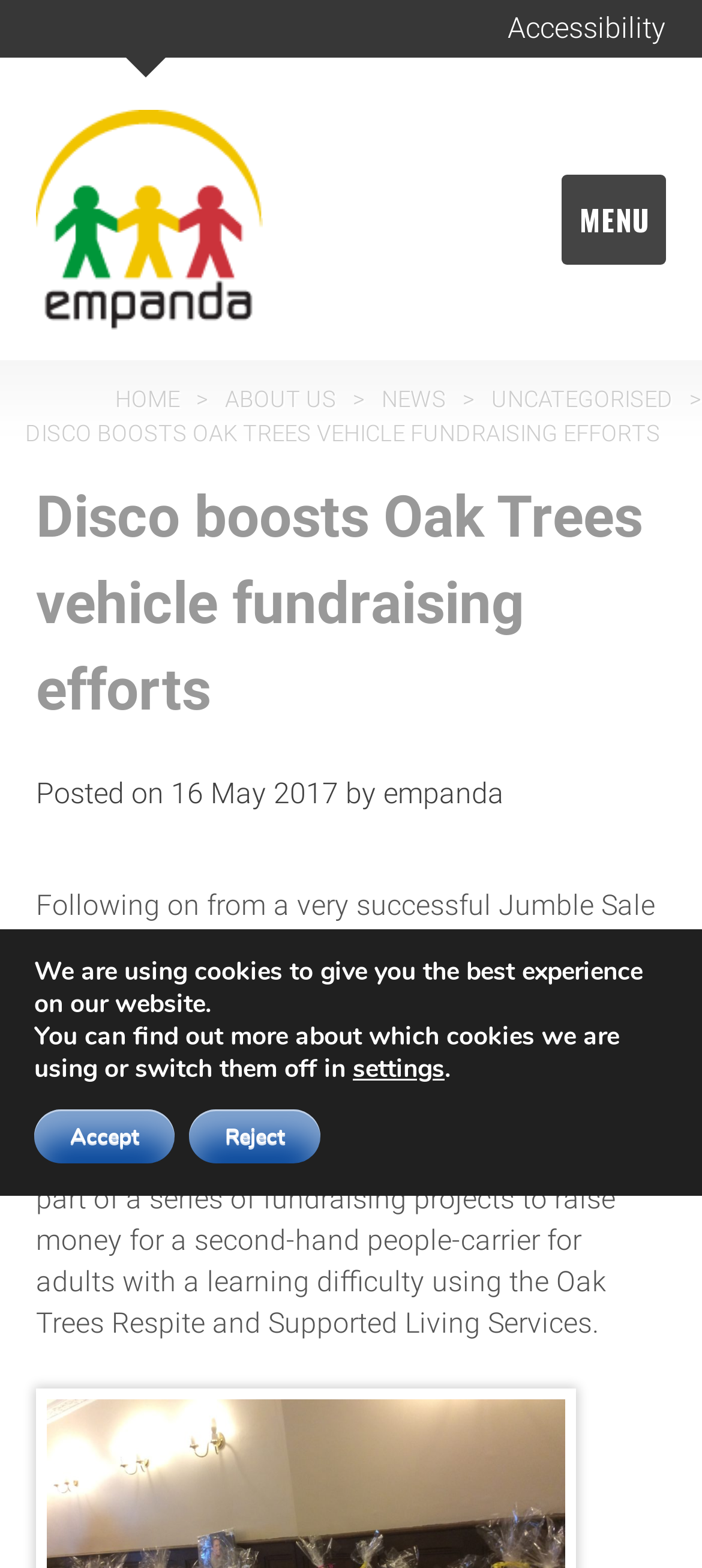Identify the first-level heading on the webpage and generate its text content.

Disco boosts Oak Trees vehicle fundraising efforts